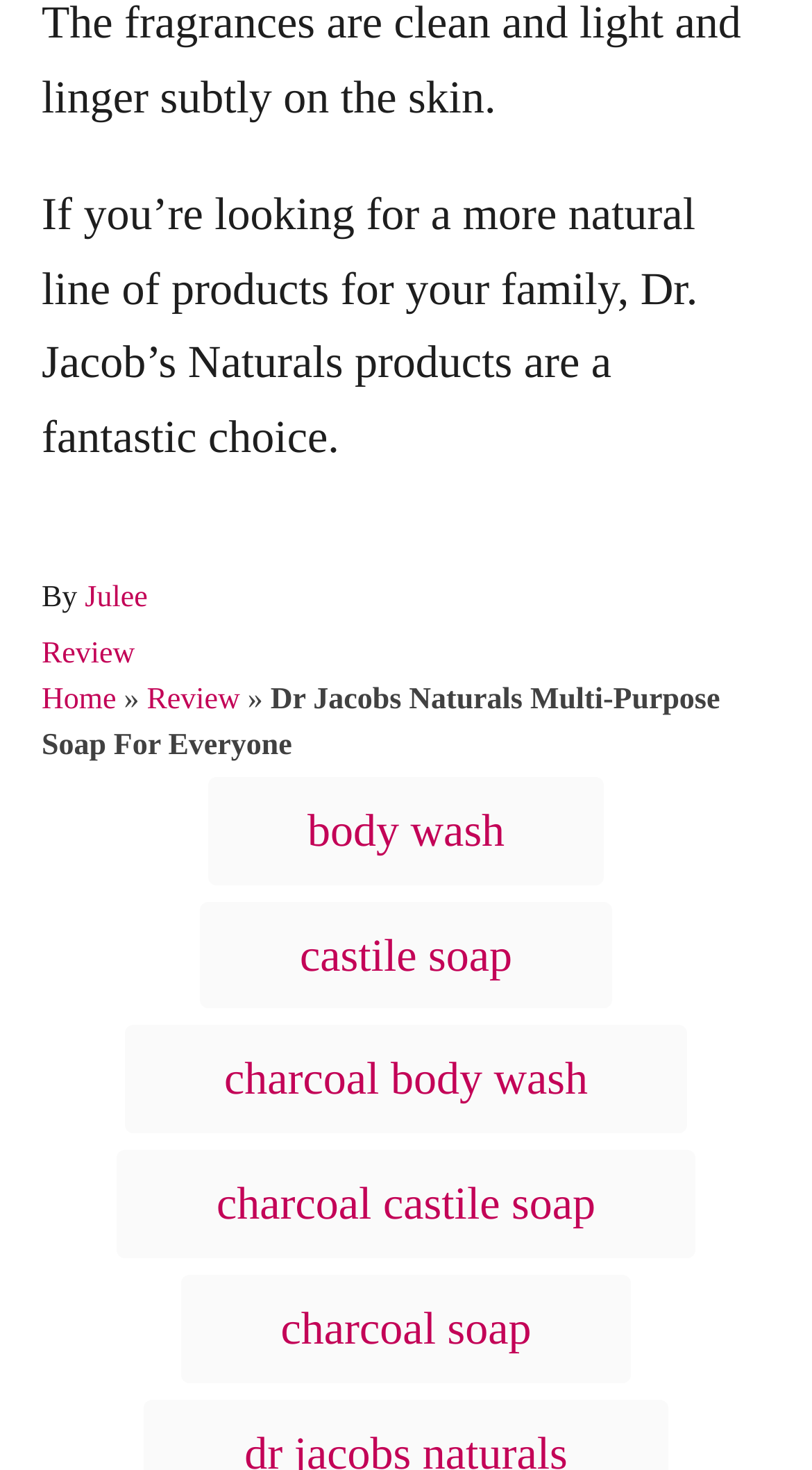Please identify the bounding box coordinates of the clickable region that I should interact with to perform the following instruction: "Go to the home page". The coordinates should be expressed as four float numbers between 0 and 1, i.e., [left, top, right, bottom].

[0.051, 0.464, 0.143, 0.487]